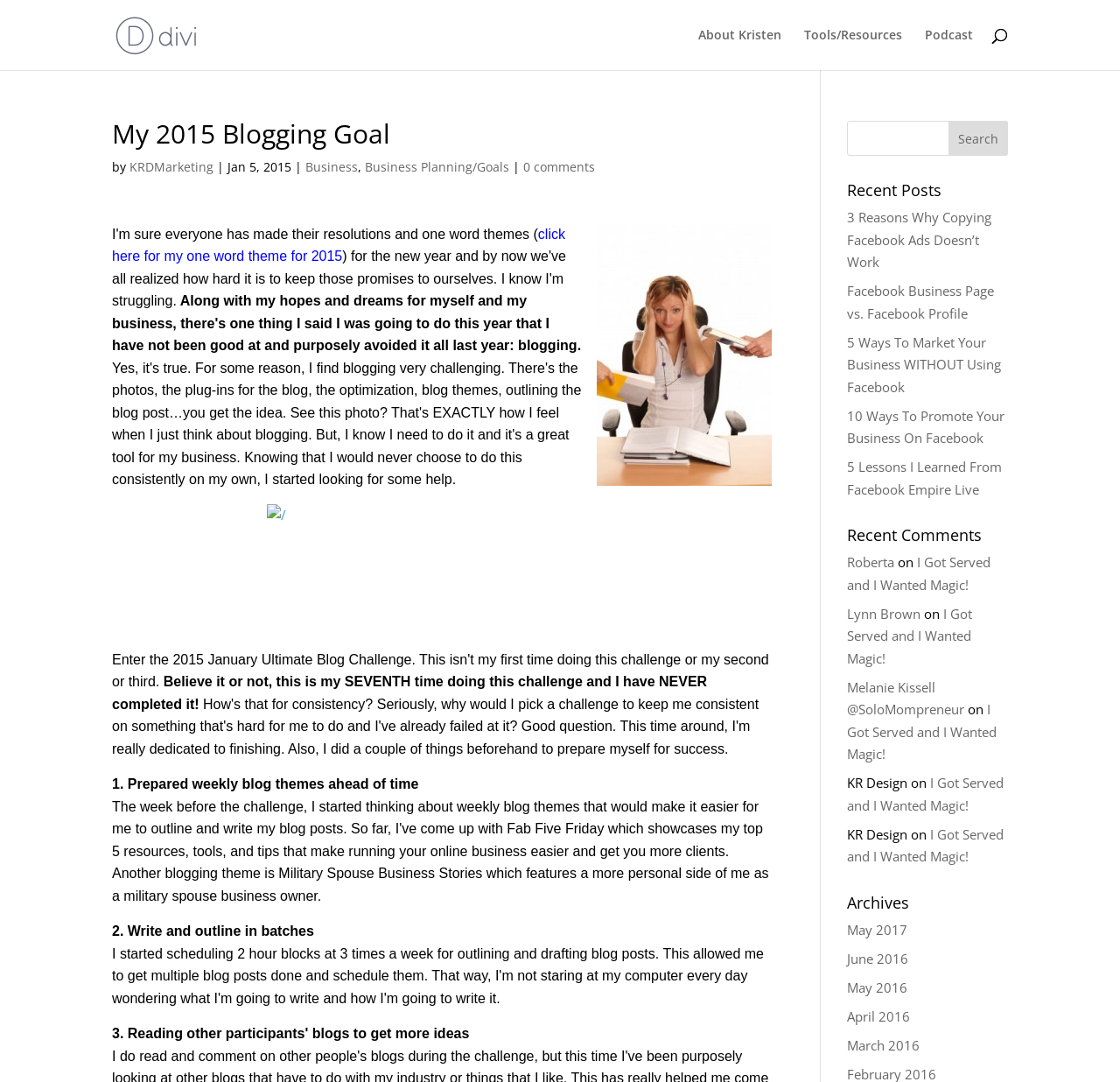What is the author of this blog post?
Examine the image and provide an in-depth answer to the question.

The author of this blog post can be found by looking at the text following the 'by' keyword, which is 'KRDMarketing'.